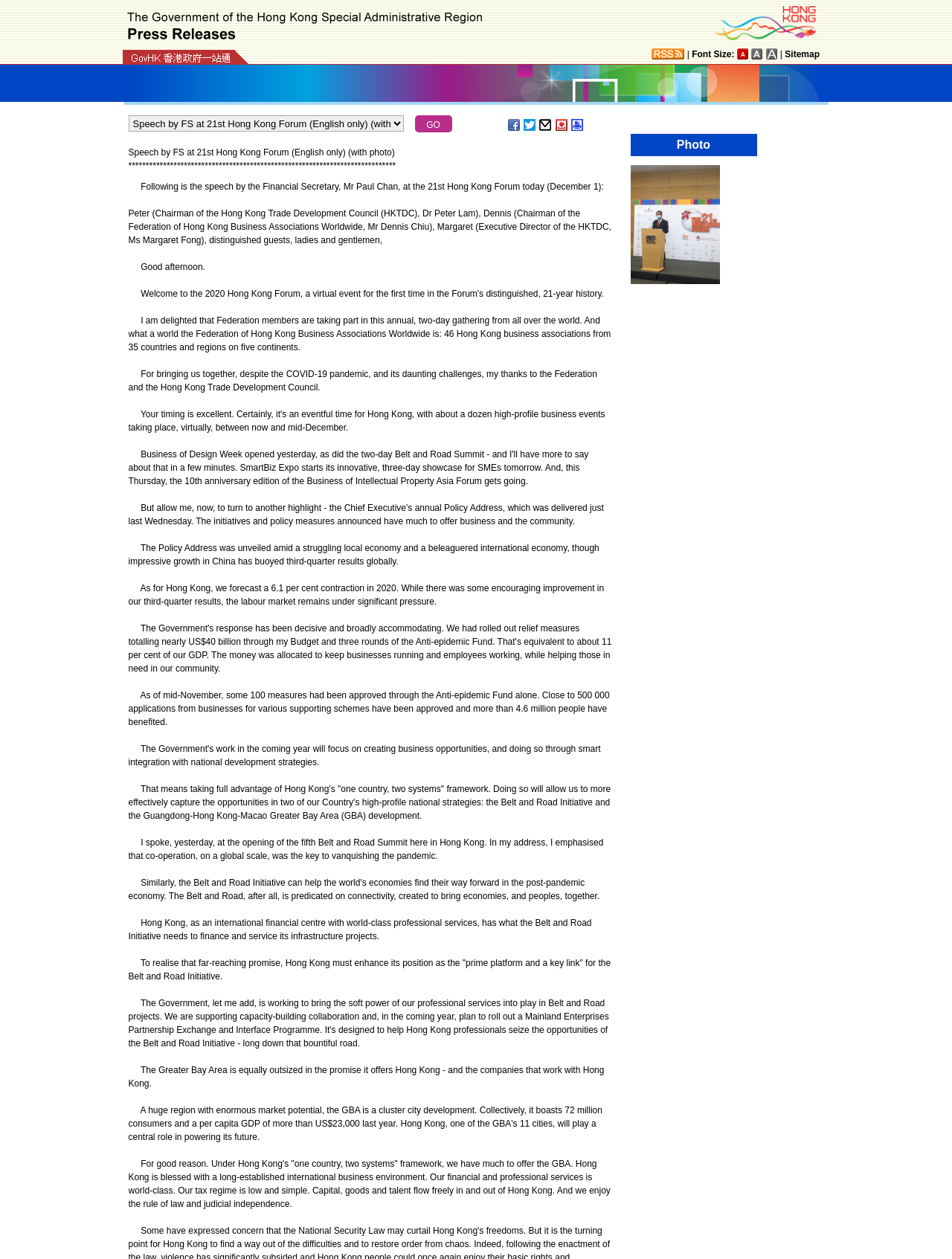Who is the Financial Secretary?
Please provide a comprehensive answer based on the details in the screenshot.

The Financial Secretary is mentioned in the static text element with ID 40, which says 'Following is the speech by the Financial Secretary, Mr Paul Chan, at the 21st Hong Kong Forum today (December 1):'.